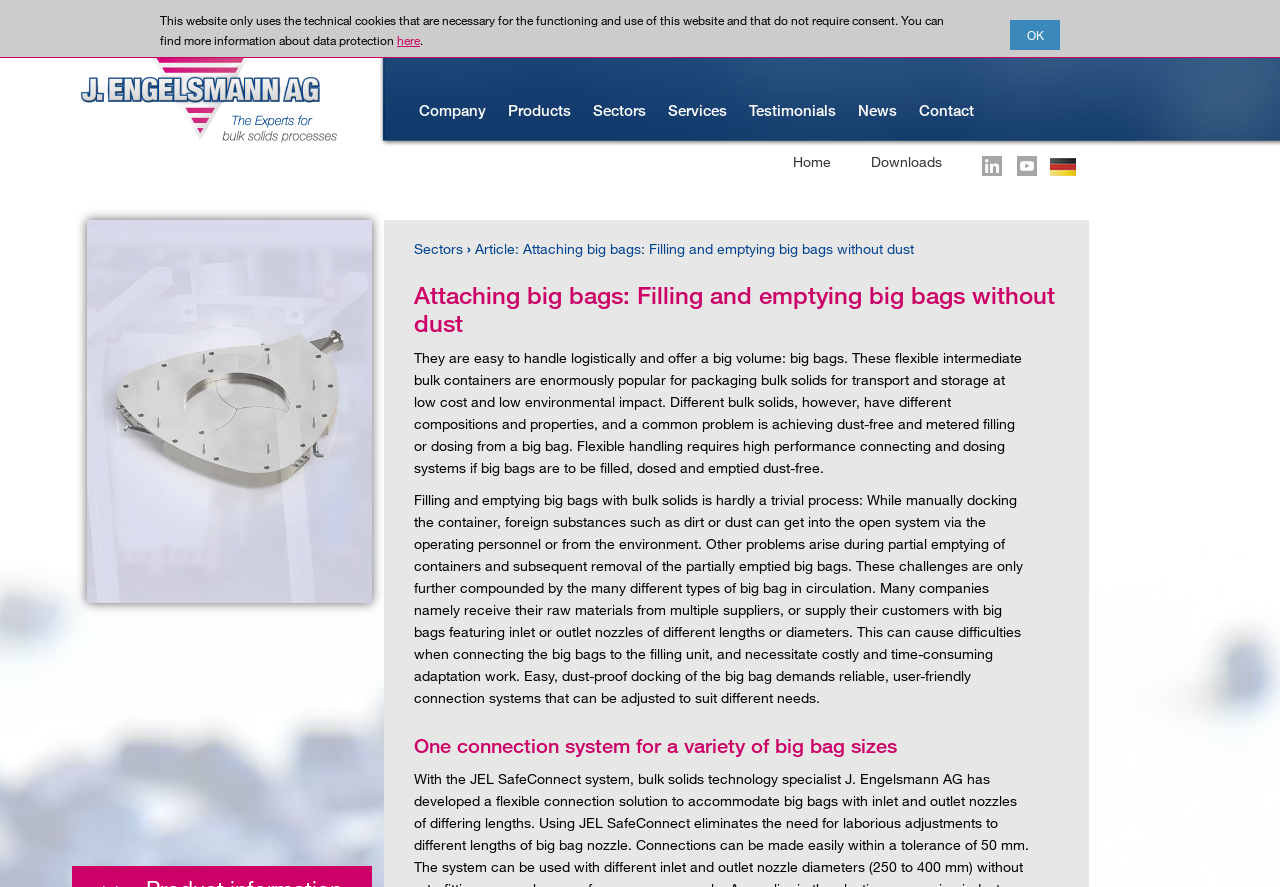Identify the bounding box coordinates for the UI element described as follows: "Testimonials". Ensure the coordinates are four float numbers between 0 and 1, formatted as [left, top, right, bottom].

[0.585, 0.114, 0.653, 0.134]